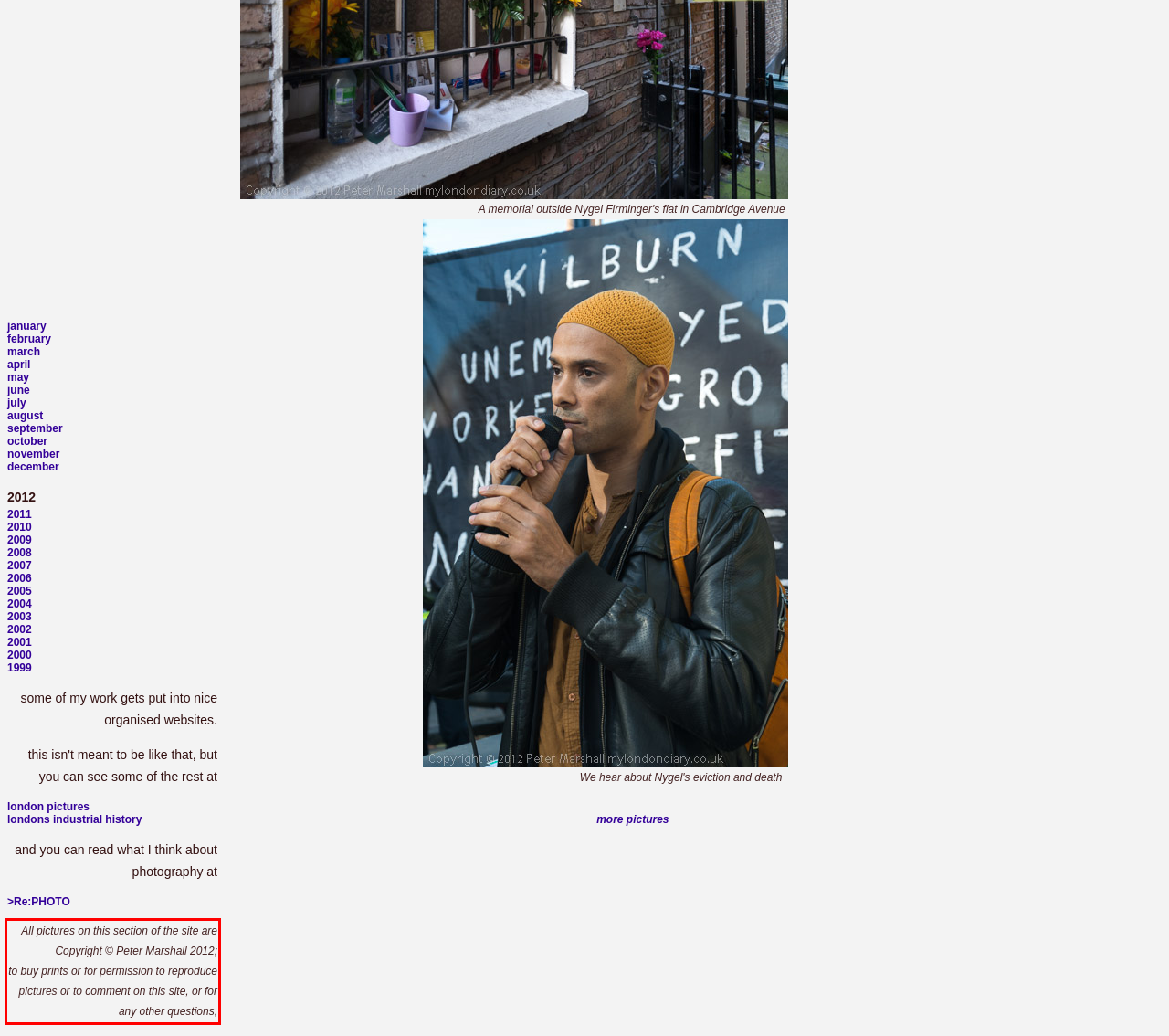You have a screenshot of a webpage with a red bounding box. Identify and extract the text content located inside the red bounding box.

All pictures on this section of the site are Copyright © Peter Marshall 2012; to buy prints or for permission to reproduce pictures or to comment on this site, or for any other questions,